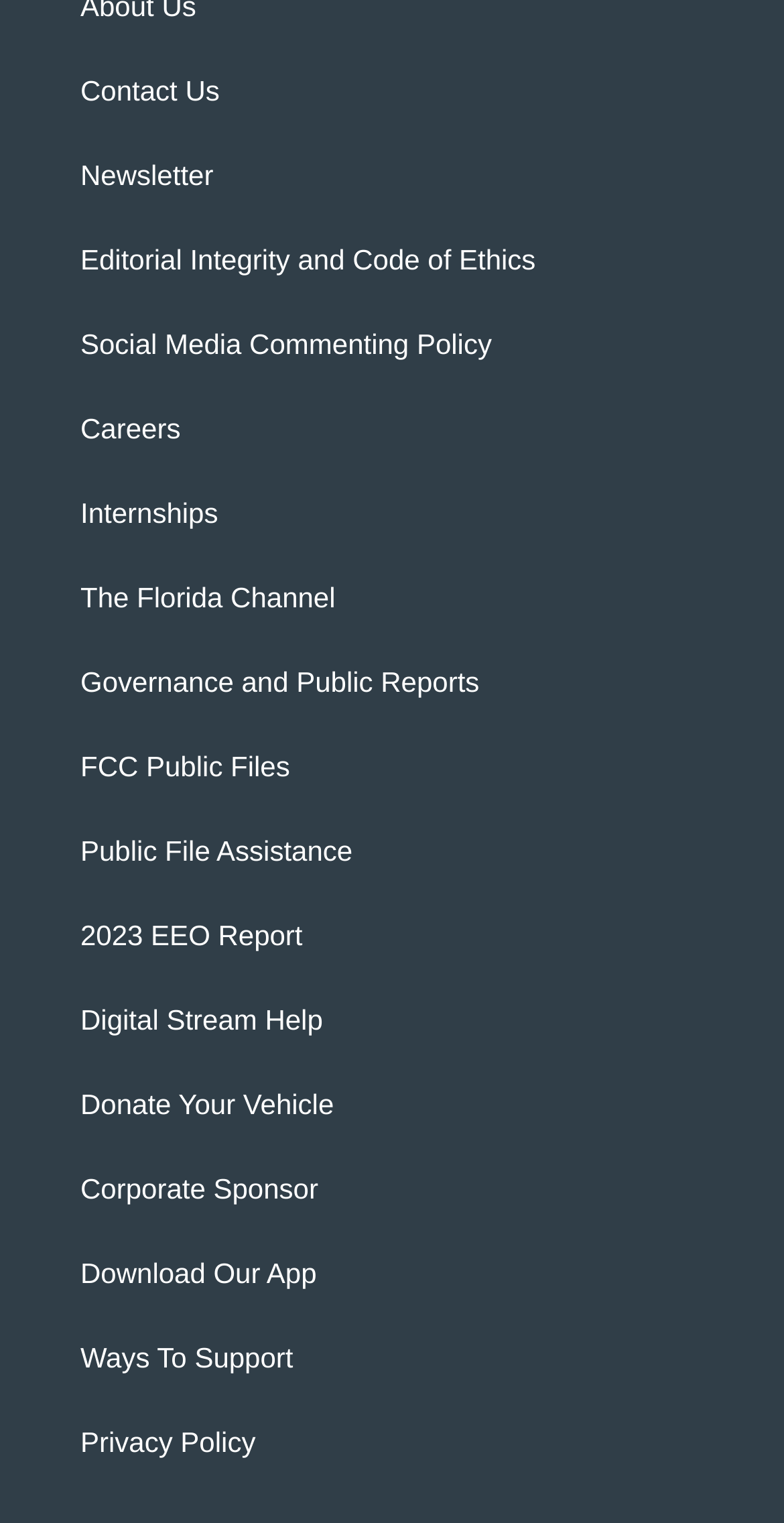Reply to the question with a brief word or phrase: What is the last link on the webpage?

Privacy Policy